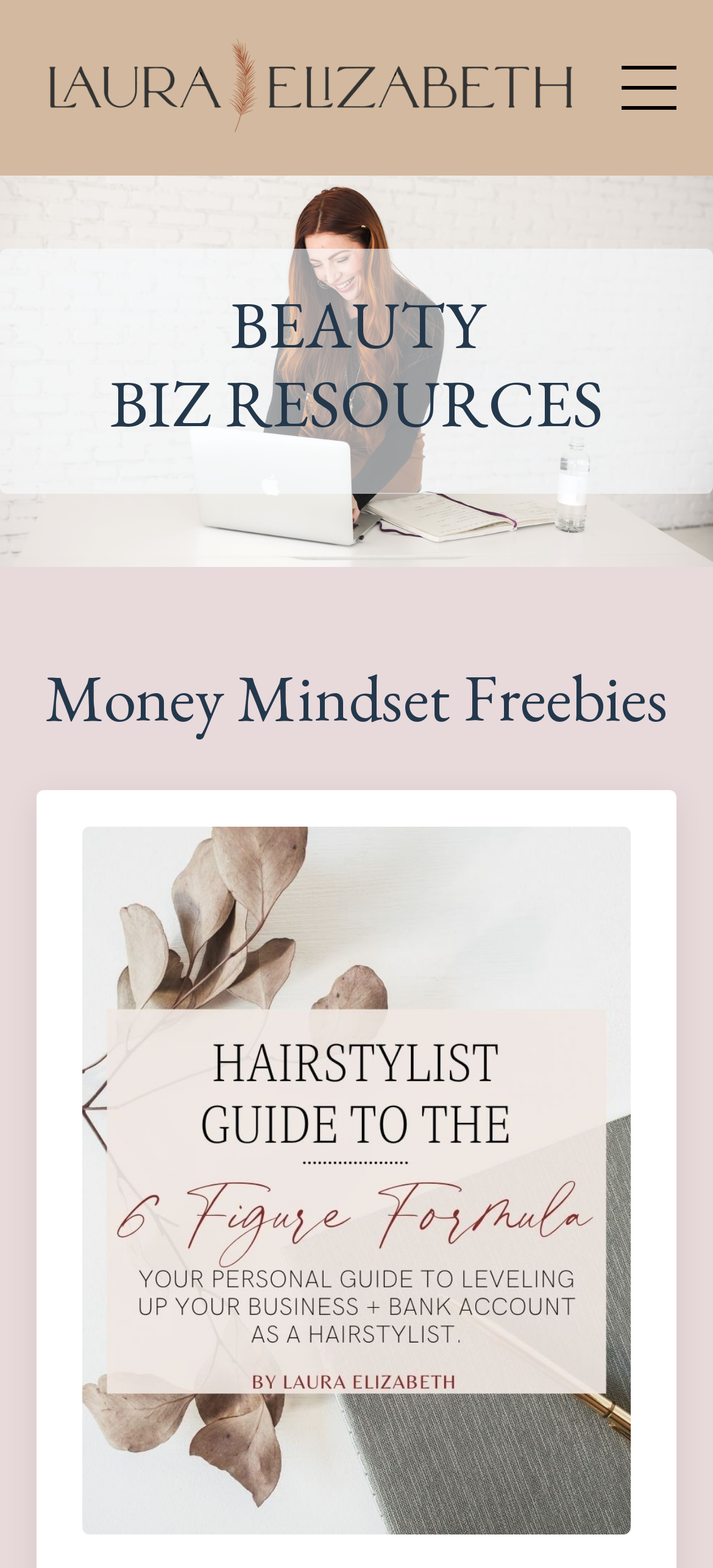Extract the main heading from the webpage content.

BEAUTY BIZ RESOURCES